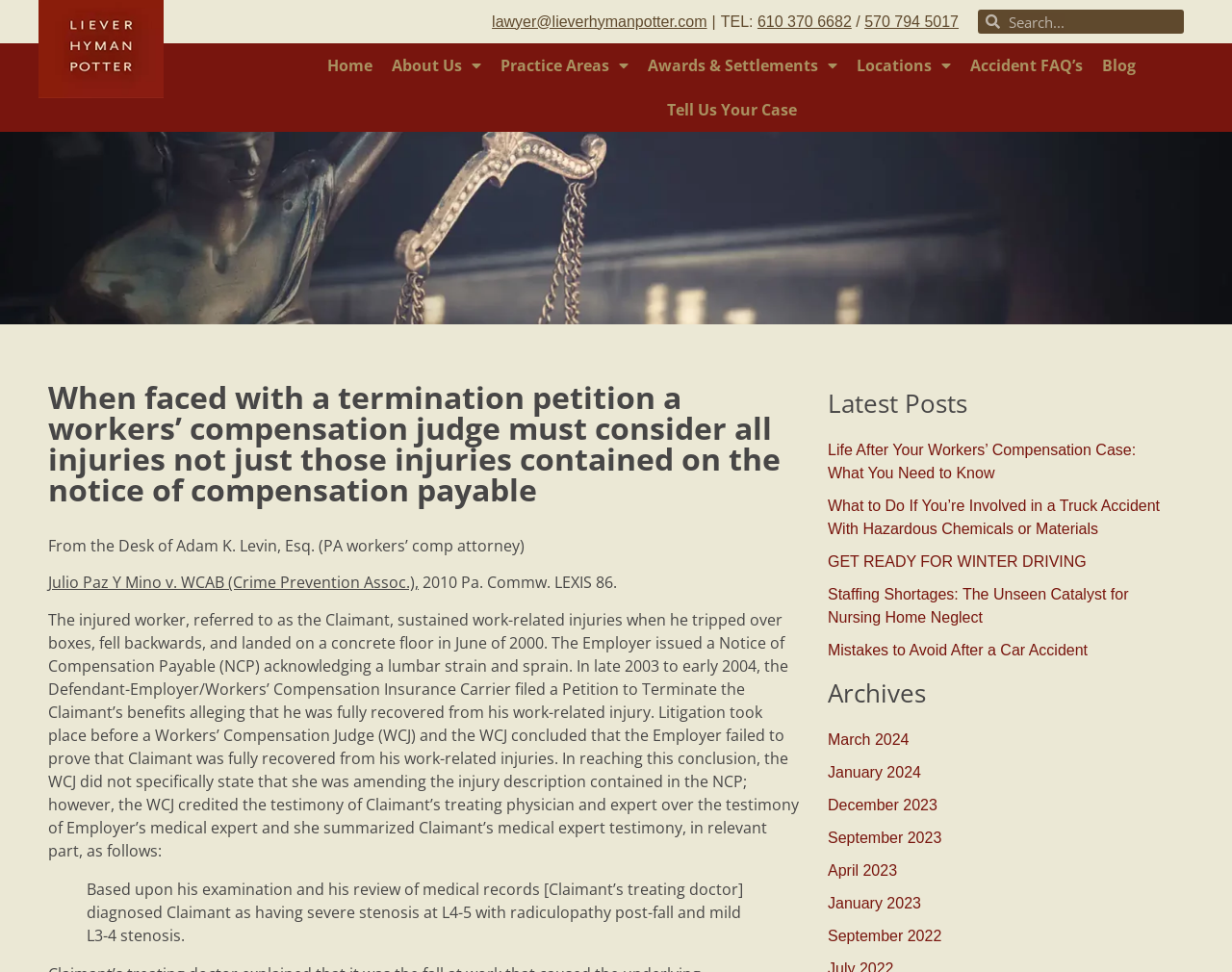Determine the bounding box coordinates of the section to be clicked to follow the instruction: "Search for something". The coordinates should be given as four float numbers between 0 and 1, formatted as [left, top, right, bottom].

[0.794, 0.01, 0.961, 0.035]